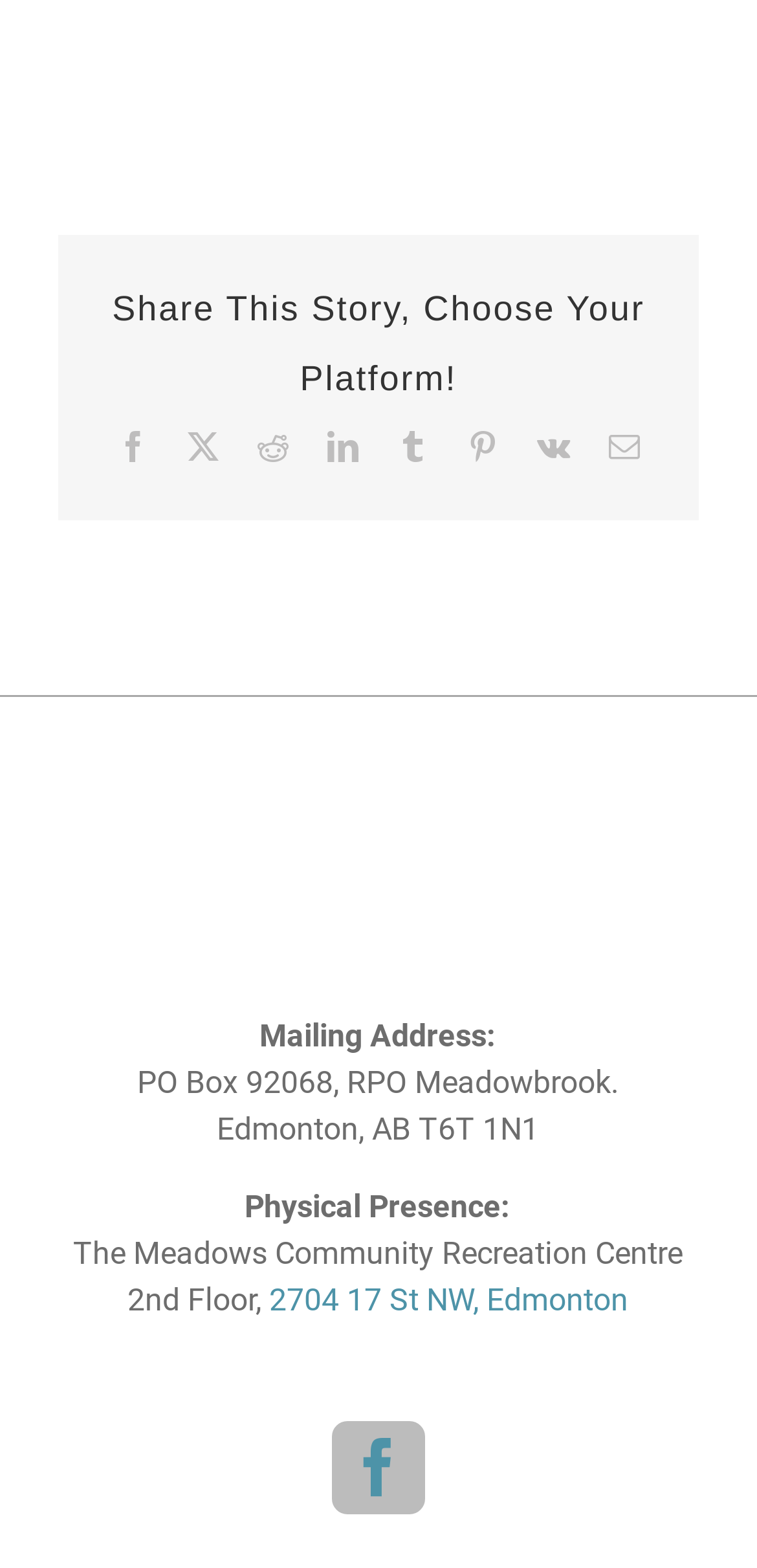Use a single word or phrase to answer the question:
Is there a Facebook link on the webpage?

Yes